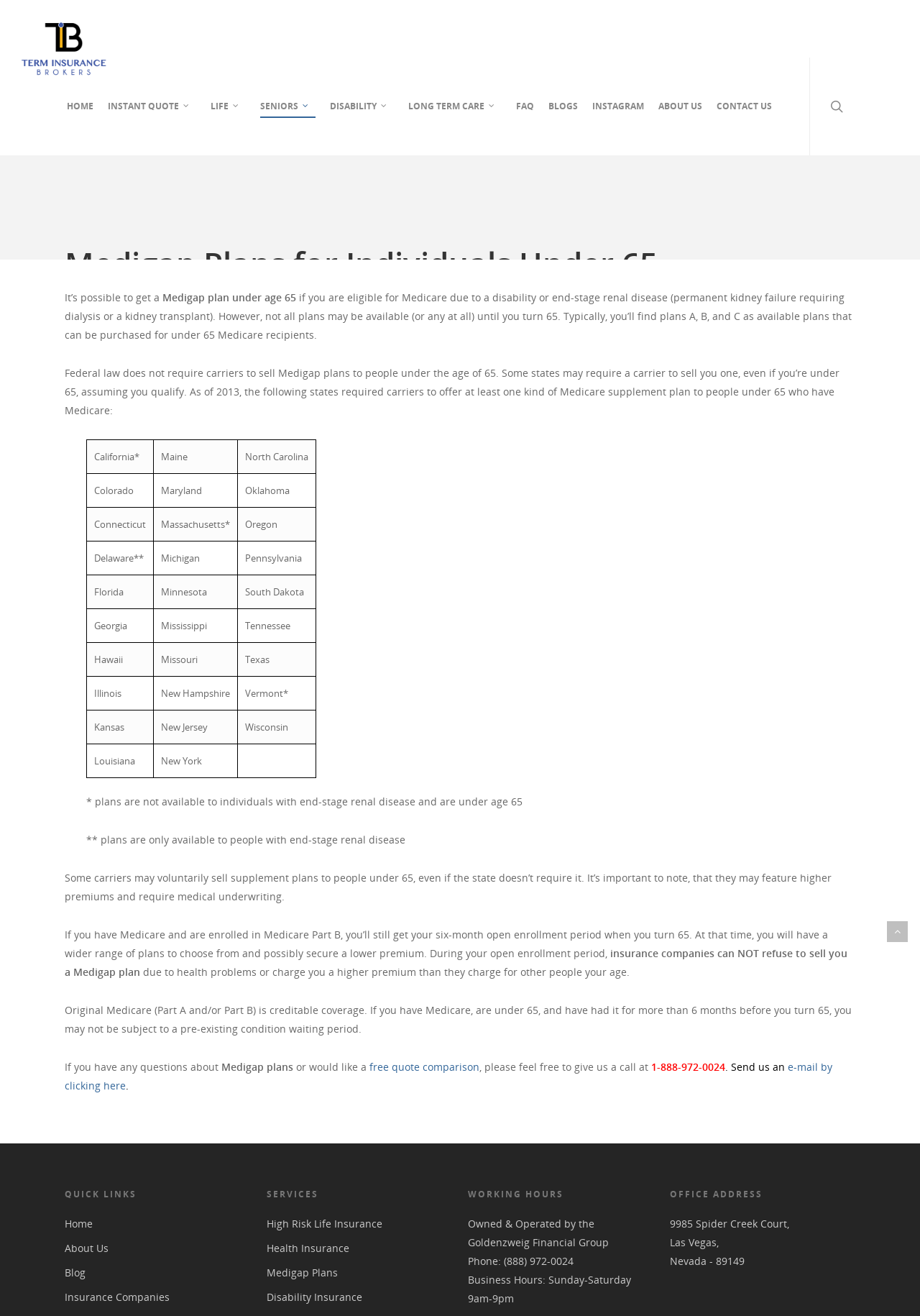Using the provided element description "parent_node: HOME", determine the bounding box coordinates of the UI element.

[0.964, 0.7, 0.987, 0.716]